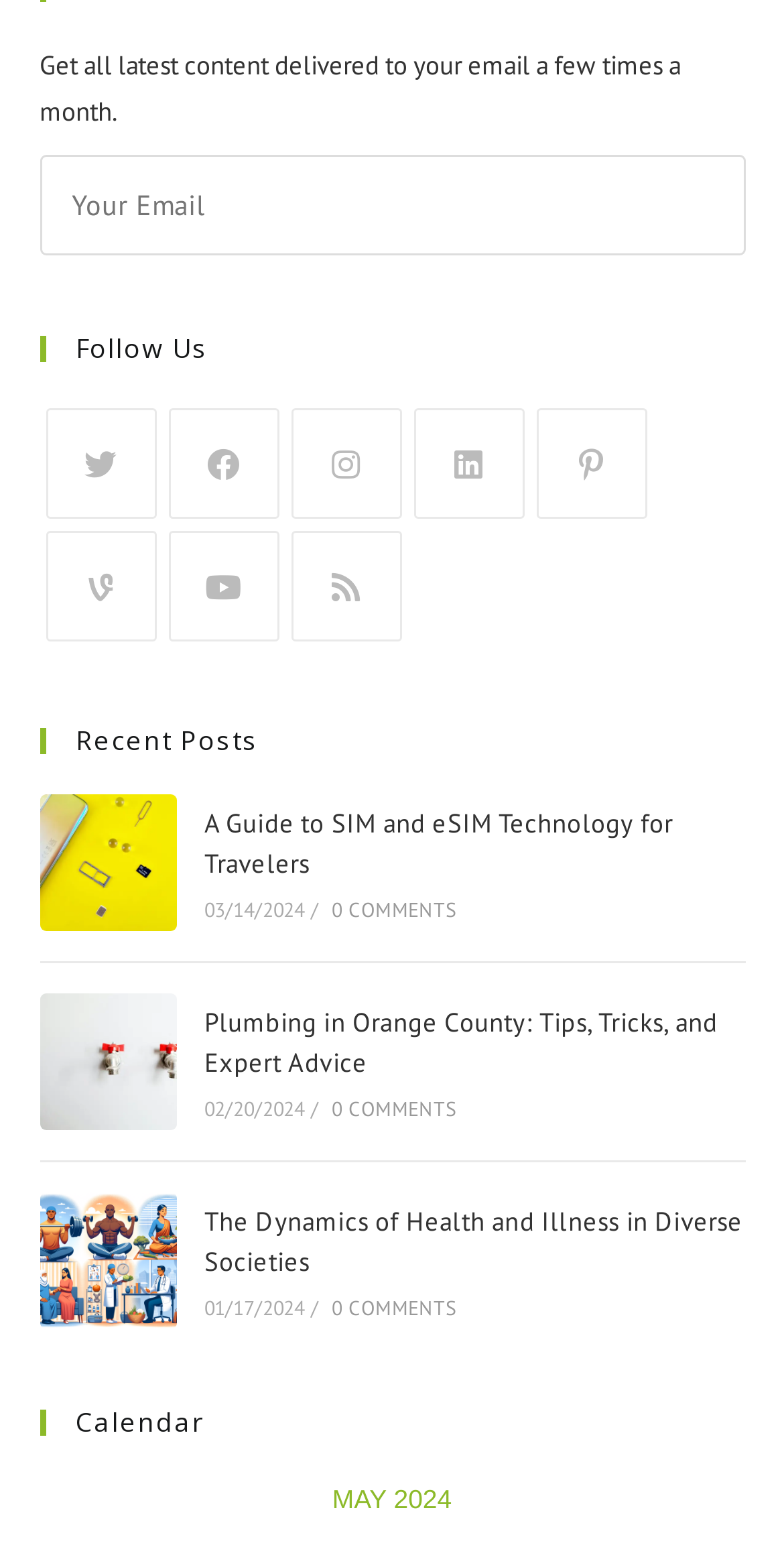Provide a brief response to the question below using a single word or phrase: 
How many social media links are available?

9